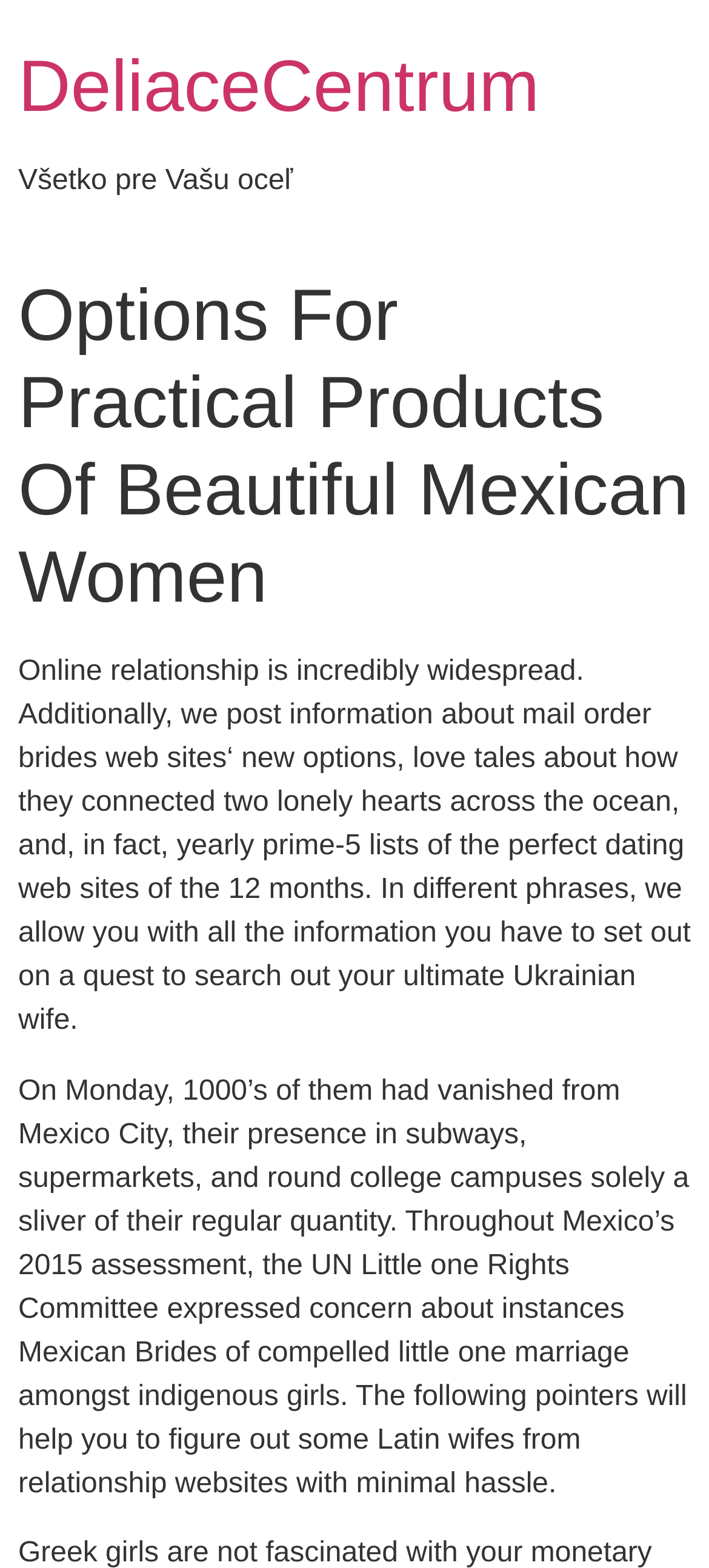Using the element description: "DeliaceCentrum", determine the bounding box coordinates. The coordinates should be in the format [left, top, right, bottom], with values between 0 and 1.

[0.026, 0.03, 0.761, 0.081]